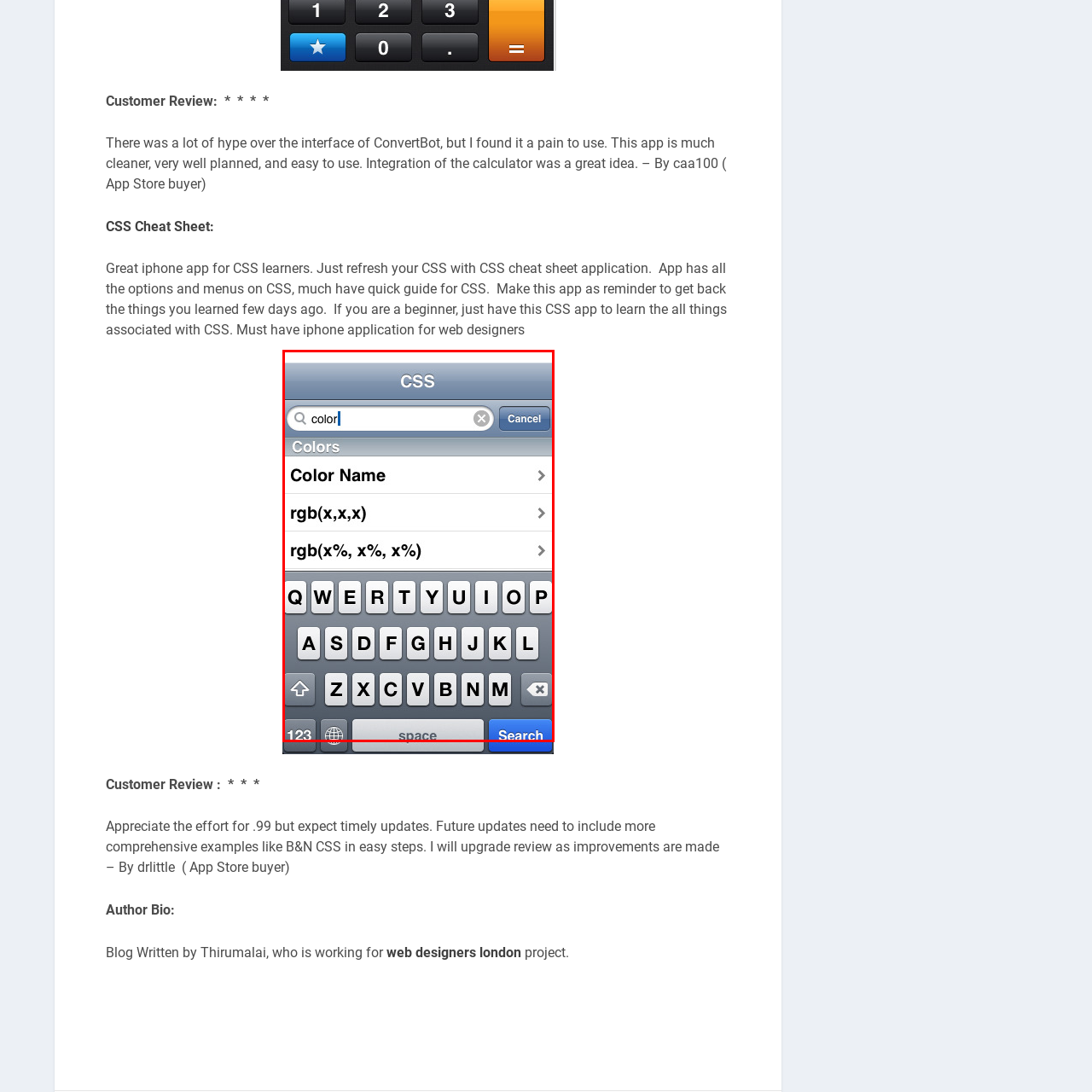Direct your attention to the part of the image marked by the red boundary and give a detailed response to the following question, drawing from the image: How many color input formats are displayed?

Below the search bar, there are three options displayed for color input formats, which are 'Color Name', 'rgb(x,x,x)', and 'rgb(x%, x%, x%)', providing users with different ways to input color values.